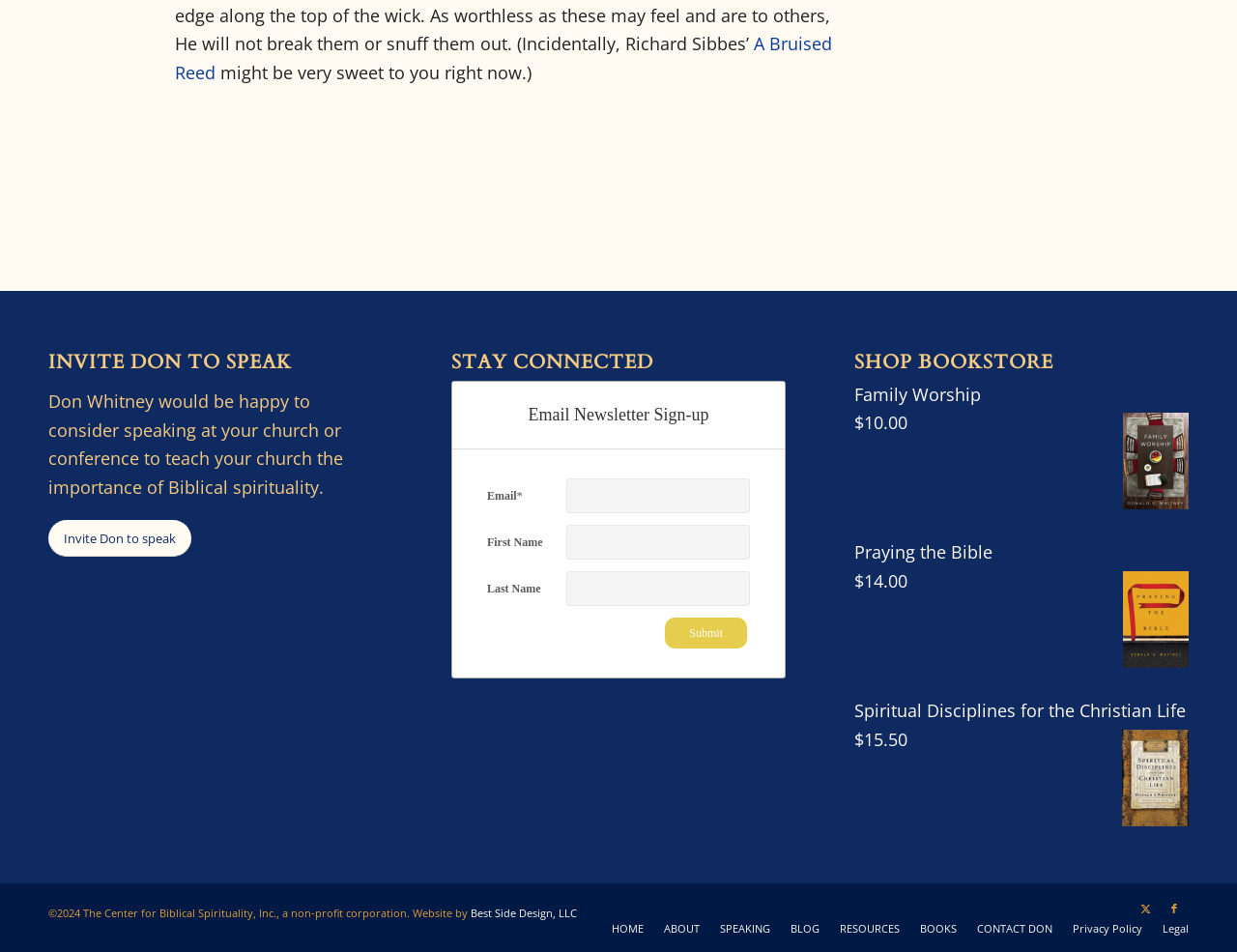What is the price of 'Praying the Bible'?
Look at the image and provide a detailed response to the question.

I found the price of 'Praying the Bible' by looking at the link next to the book title, which is '$14.00'.